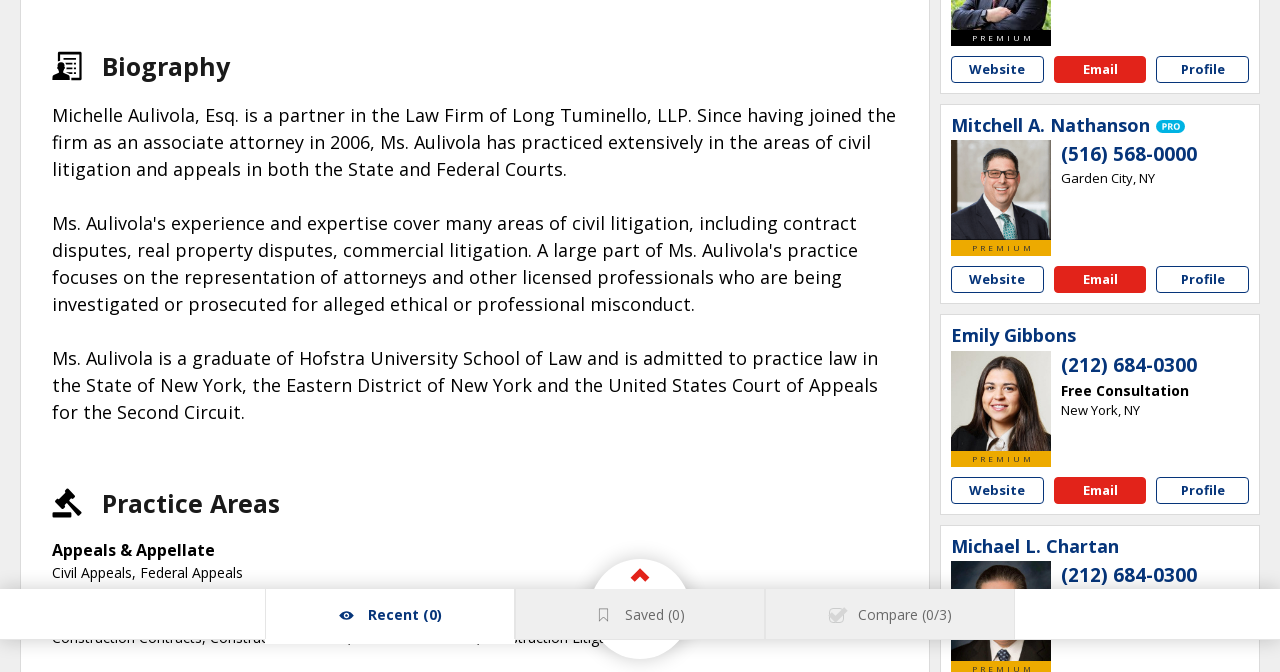Please find the bounding box coordinates in the format (top-left x, top-left y, bottom-right x, bottom-right y) for the given element description. Ensure the coordinates are floating point numbers between 0 and 1. Description: leadong

None